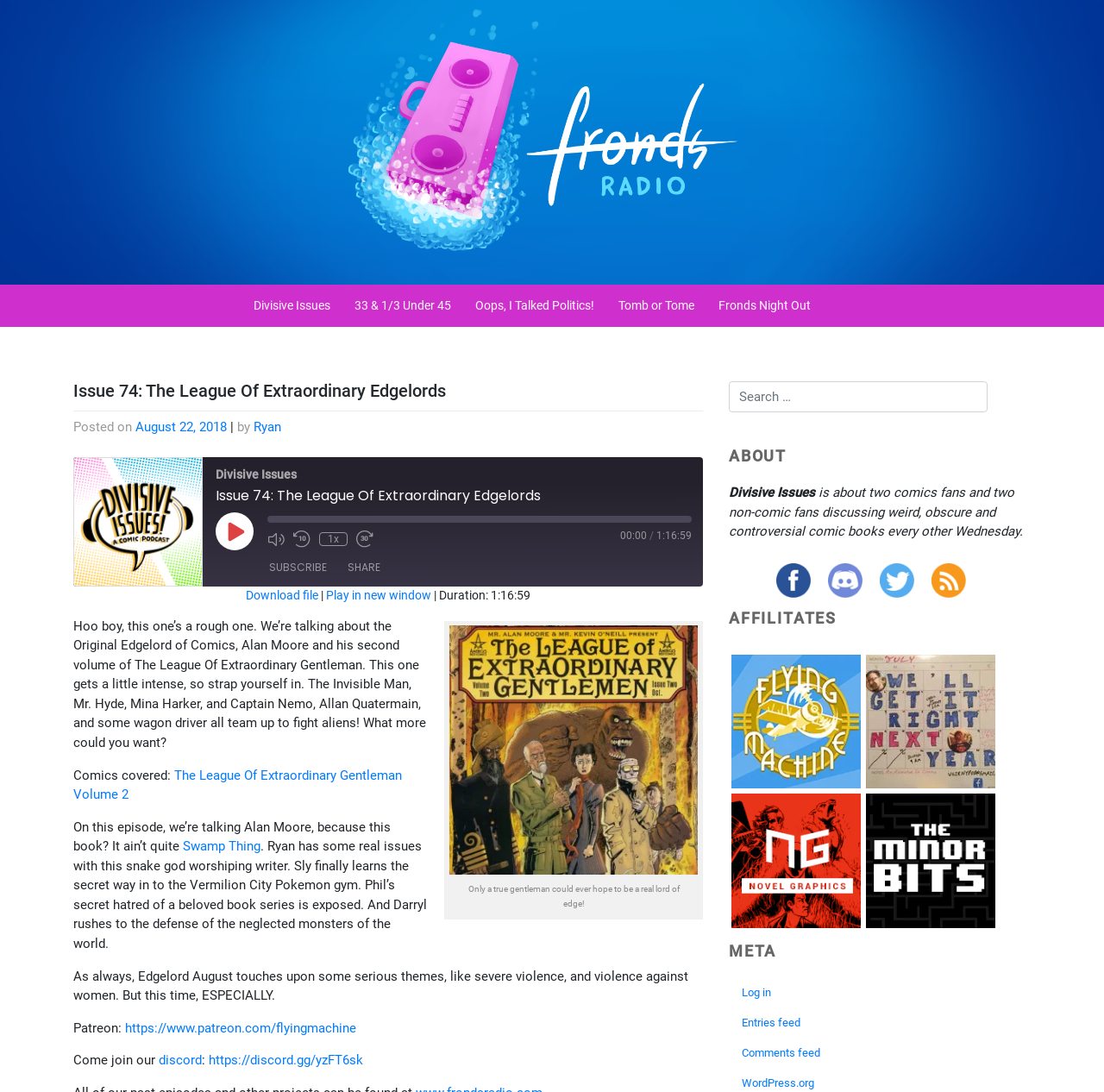Given the description: "Terms and conditions", determine the bounding box coordinates of the UI element. The coordinates should be formatted as four float numbers between 0 and 1, [left, top, right, bottom].

None